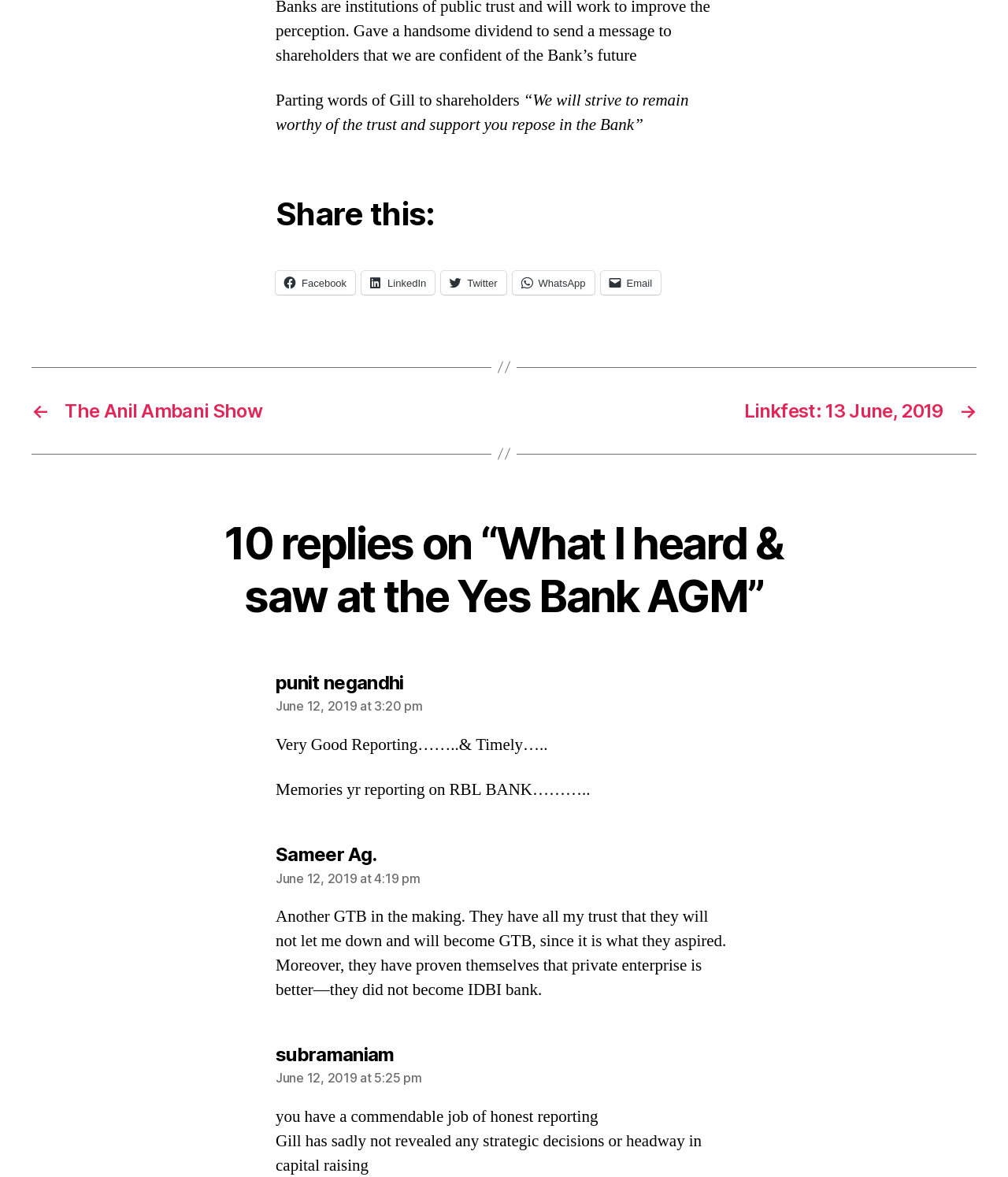Given the element description WhatsApp, specify the bounding box coordinates of the corresponding UI element in the format (top-left x, top-left y, bottom-right x, bottom-right y). All values must be between 0 and 1.

[0.508, 0.23, 0.589, 0.25]